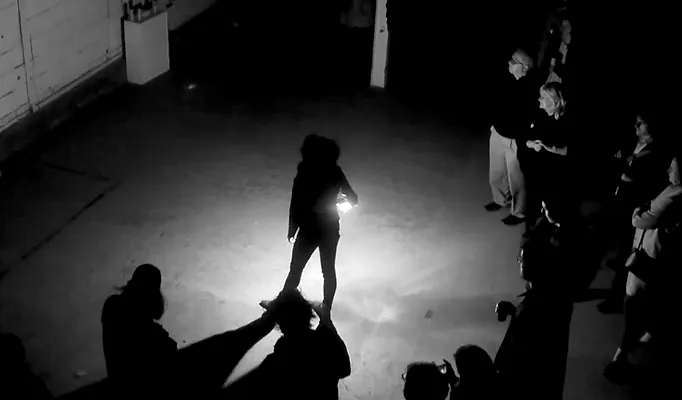Who is the artist behind 'Media Blackout II'?
Answer the question with as much detail as you can, using the image as a reference.

The caption explicitly states that 'Media Blackout II' is a work by artist Deniz Johns from 2017, making it clear that Deniz Johns is the artist behind this piece.